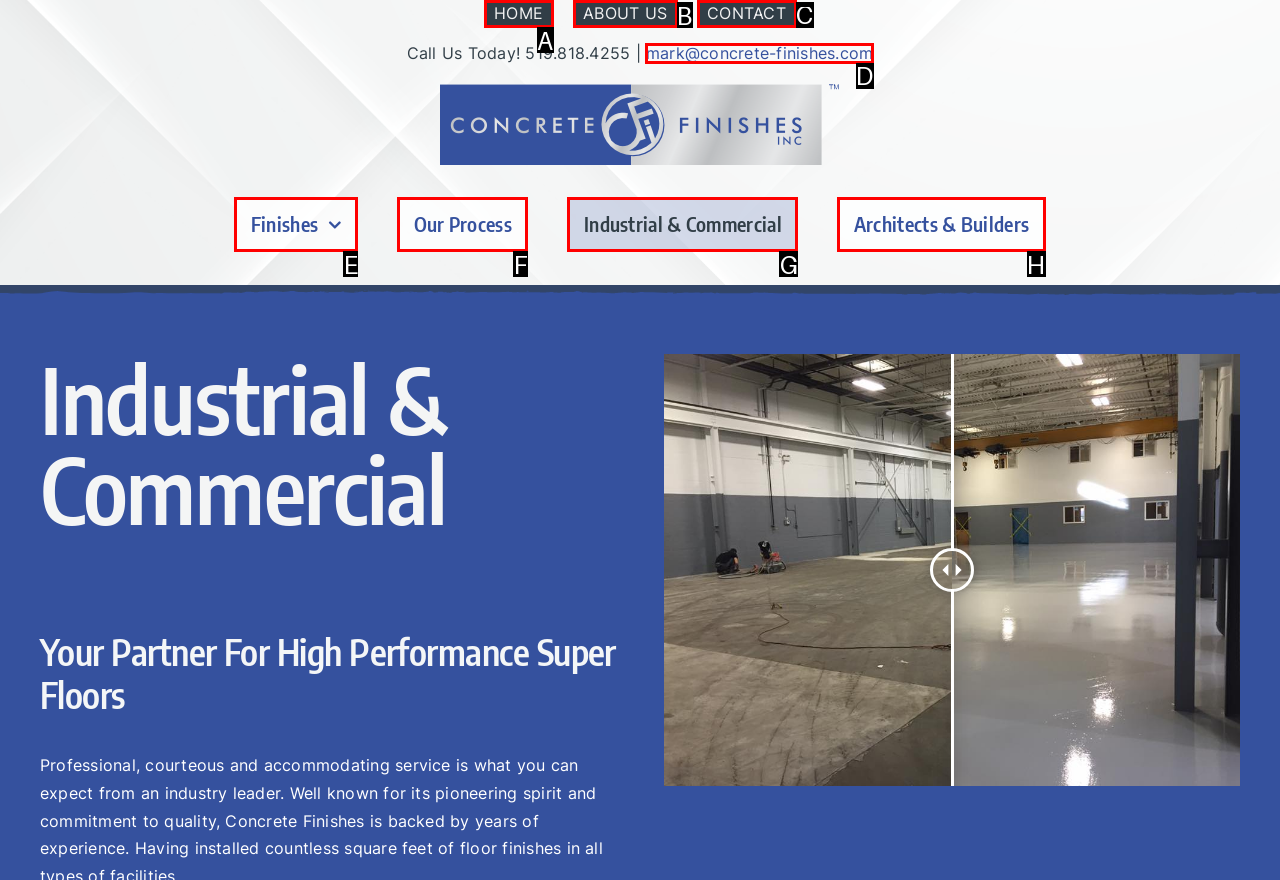Choose the letter that corresponds to the correct button to accomplish the task: Click CONTACT
Reply with the letter of the correct selection only.

C